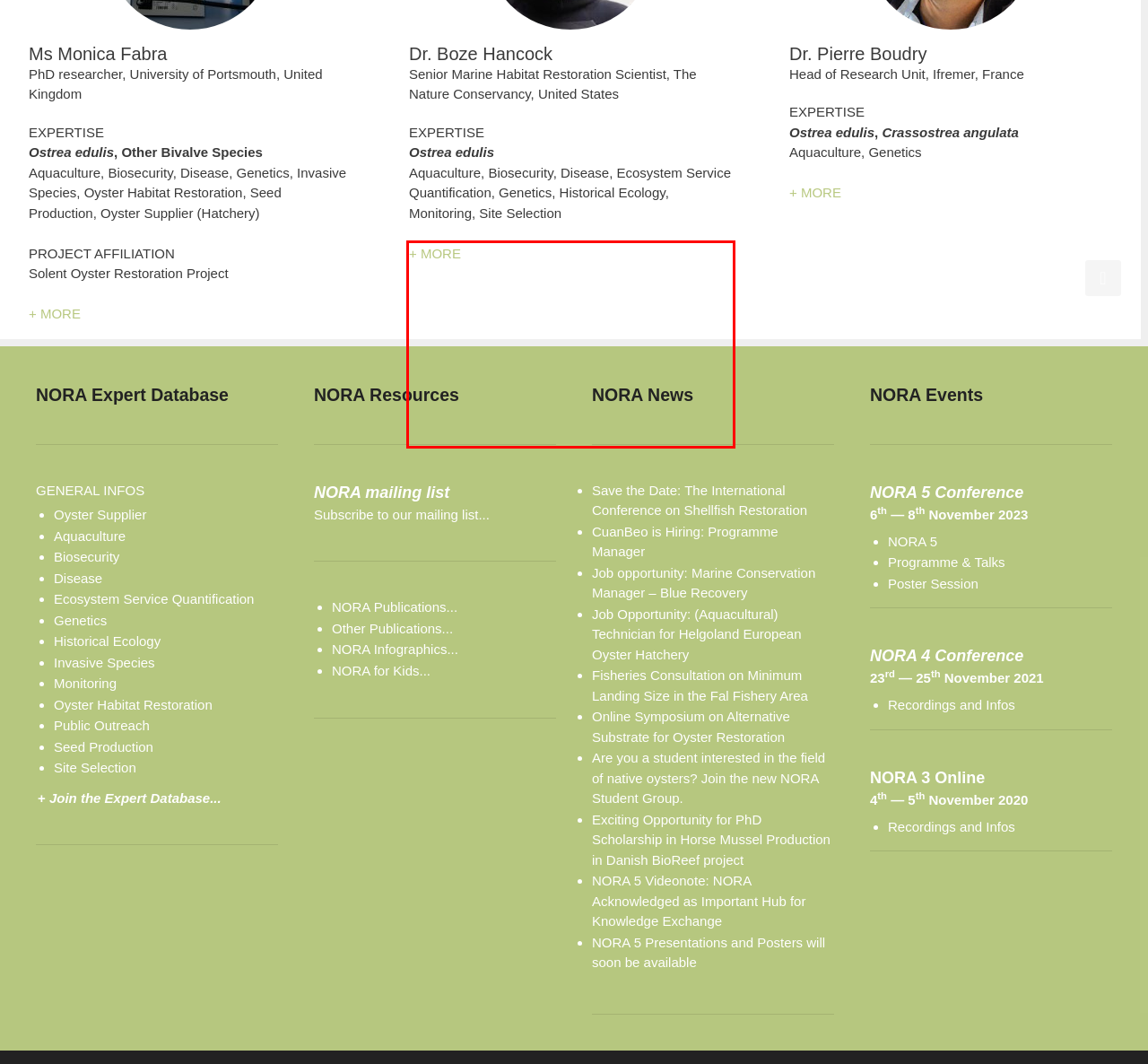From the given screenshot of a webpage, identify the red bounding box and extract the text content within it.

Developing the science, networks and communication to allow the scale-up of shellfish reef restoration to address habitat destruction on an ecologically meaningful scale. This includes developing the primary science to support restoration and quantifying the ecosystem services provided by the restored habitat, translating that science into formats accessible to a variety of practitioners and facilitating knowledge exchange across a range of projects, geographies and taxa.